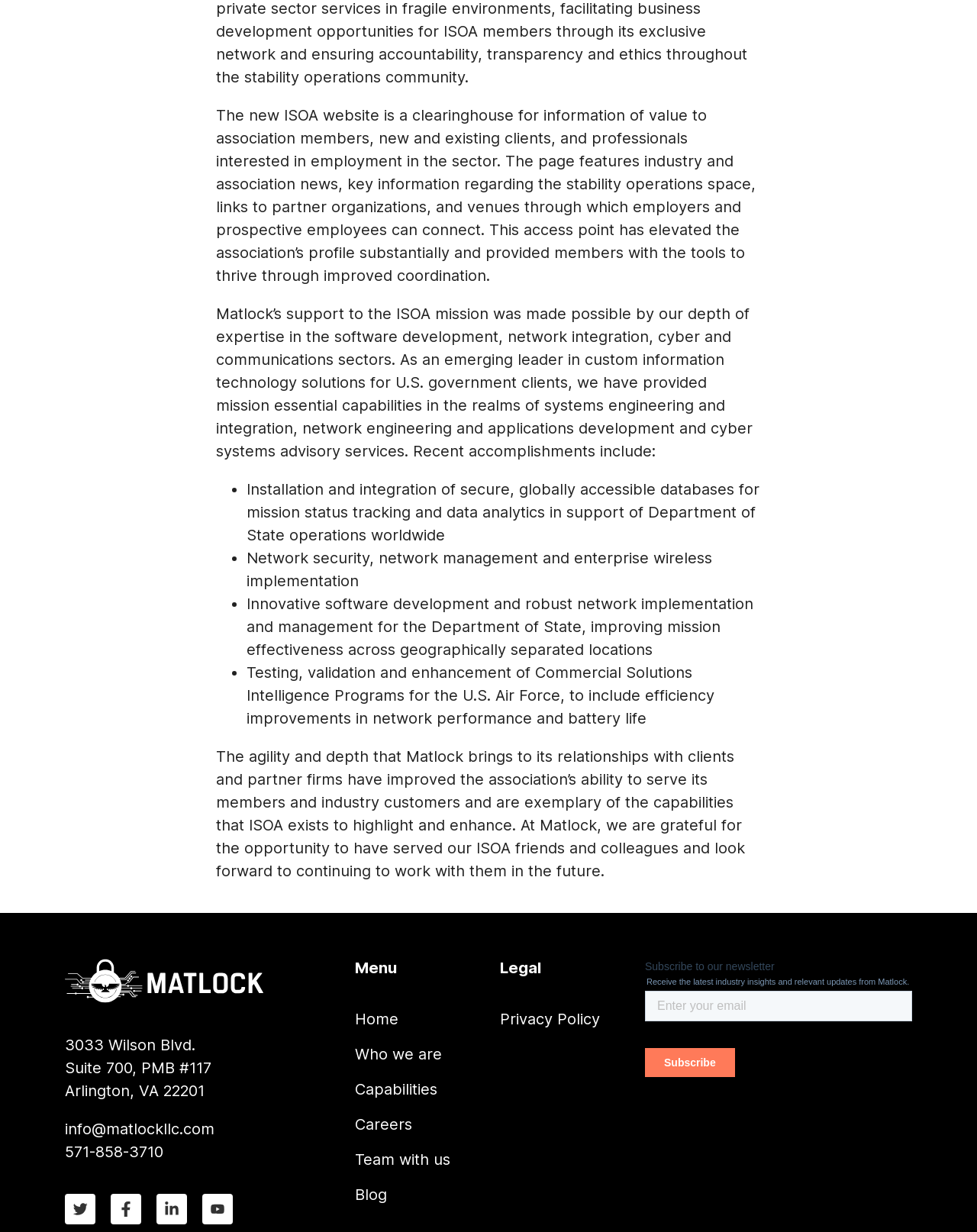Predict the bounding box of the UI element based on this description: "Privacy Policy".

[0.512, 0.813, 0.637, 0.841]